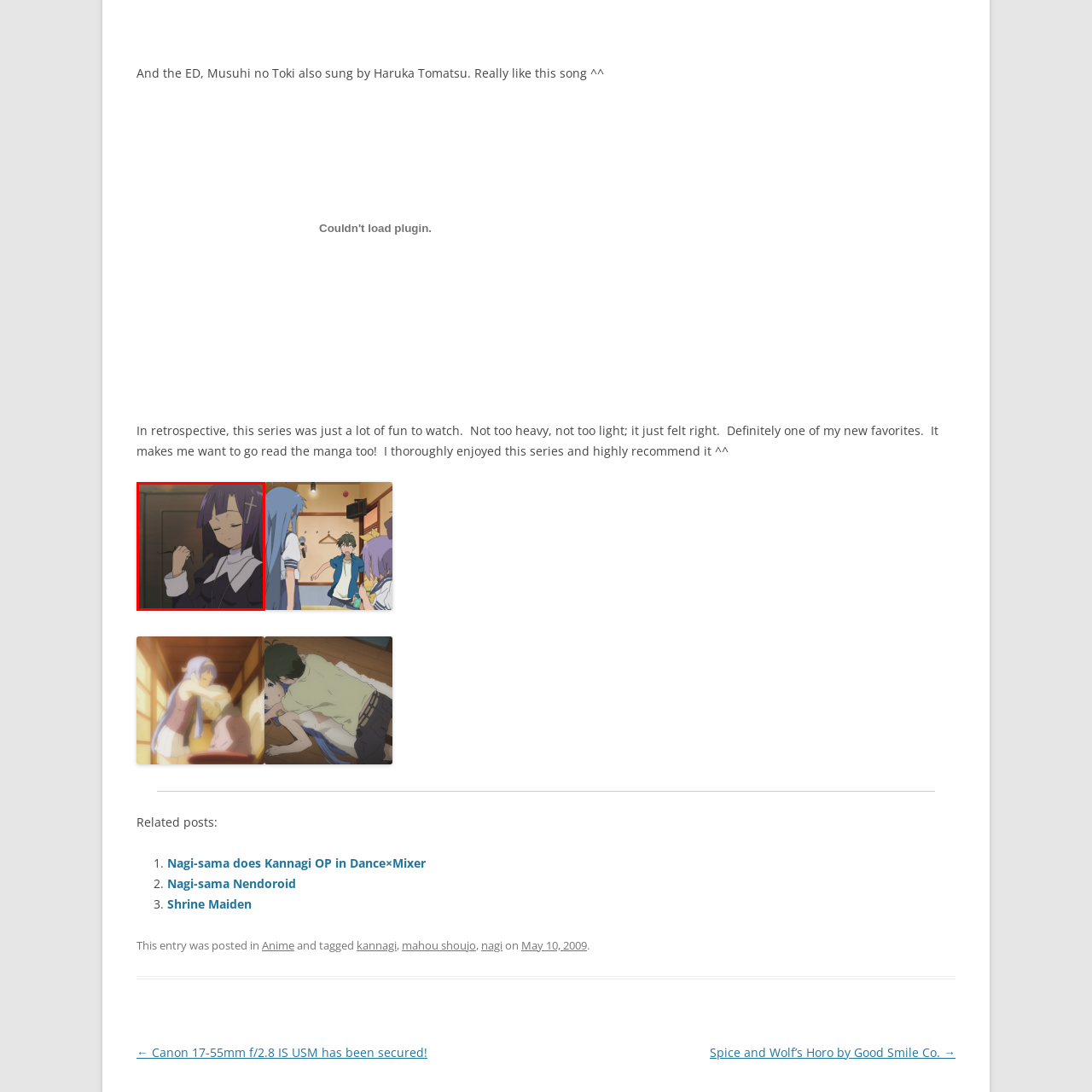Please provide a thorough description of the image inside the red frame.

The image features a character with dark purple hair styled with a side part, adorned with a small cross hairpin. She is dressed in a black outfit reminiscent of a traditional maid or nun, emphasizing a formal and serene demeanor. The character is depicted with her eyes closed, seemingly lost in thought, as she gently holds a piece of thread or string, which adds a contemplative and introspective element to the scene. The background hints at a warm, wooden interior, enhancing the ambiance of quiet reflection. This illustration is connected to a discussion surrounding the anime "Kannagi," highlighting the character's role within the series. The accompanying text expresses positive sentiments about the series and its enjoyable nature, inviting viewers to reflect on their own experiences with it.